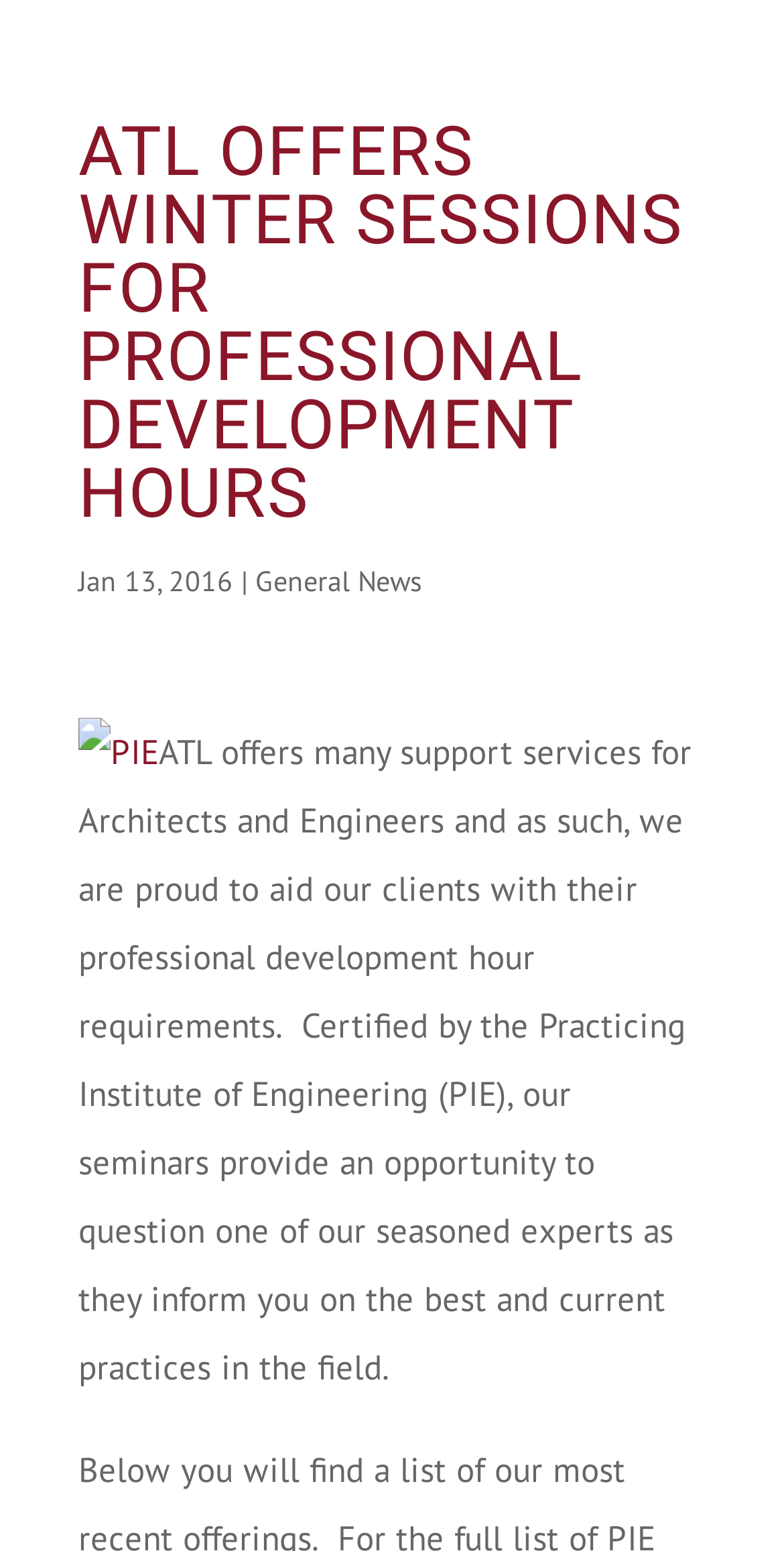Look at the image and write a detailed answer to the question: 
What type of professionals does ATL support?

I found the type of professionals that ATL supports by reading the static text element that describes ATL's services, which mentions that ATL offers support services for Architects and Engineers.